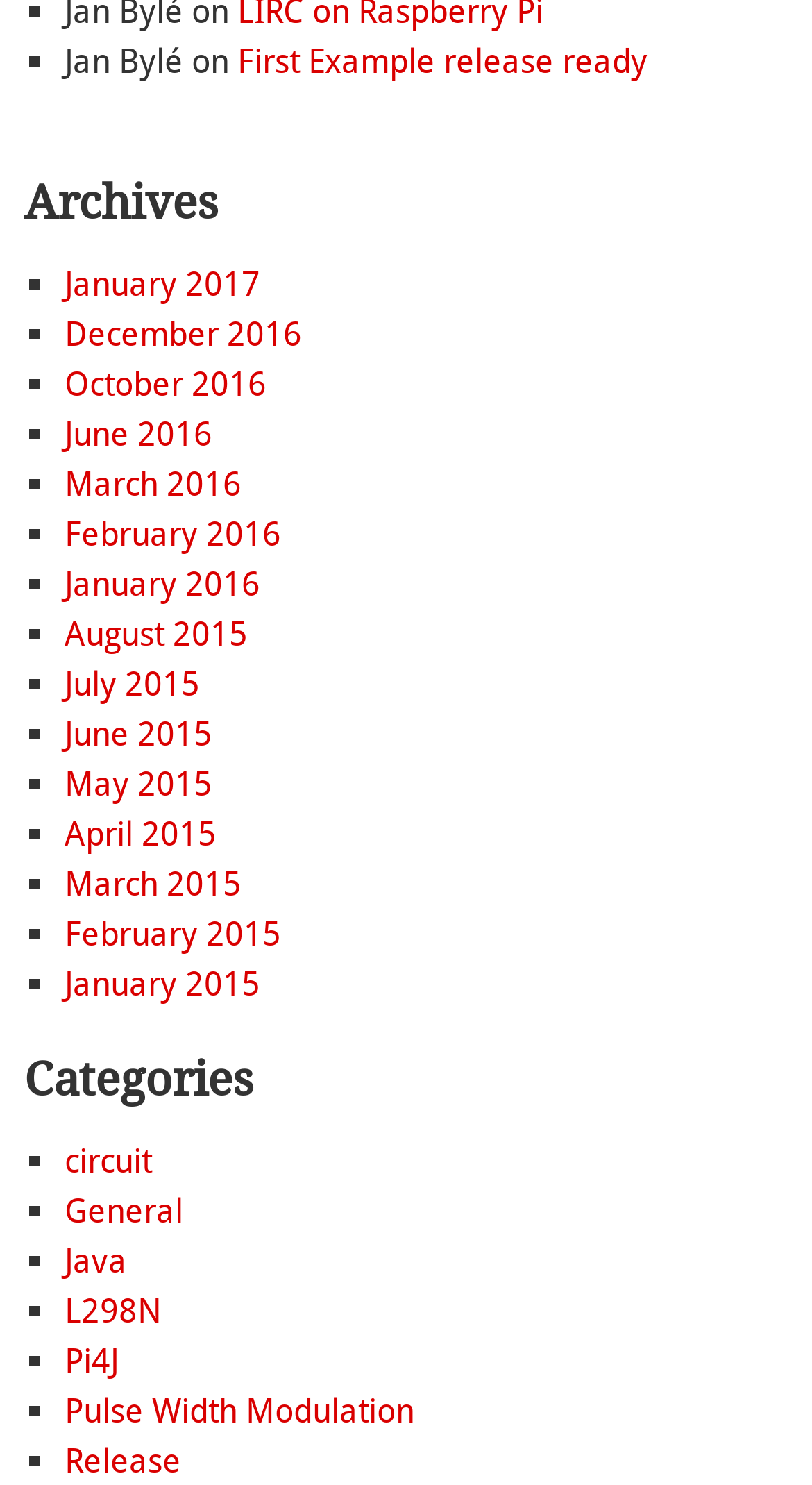Provide a brief response to the question below using a single word or phrase: 
What is the first category listed?

circuit